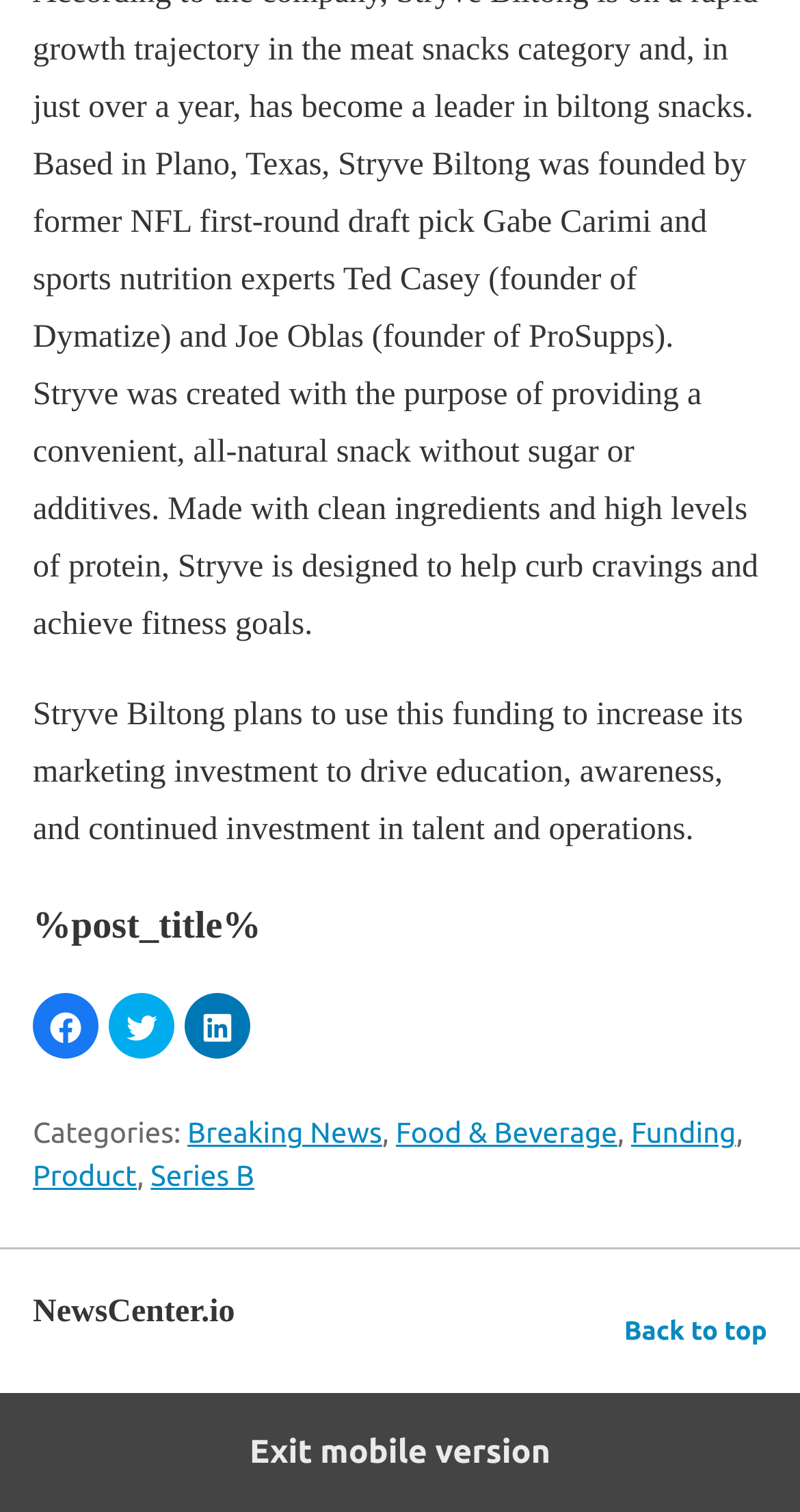What categories are listed in the footer?
Kindly answer the question with as much detail as you can.

The footer section lists several categories, including Breaking News, Food & Beverage, Funding, Product, and Series B, which are separated by commas.